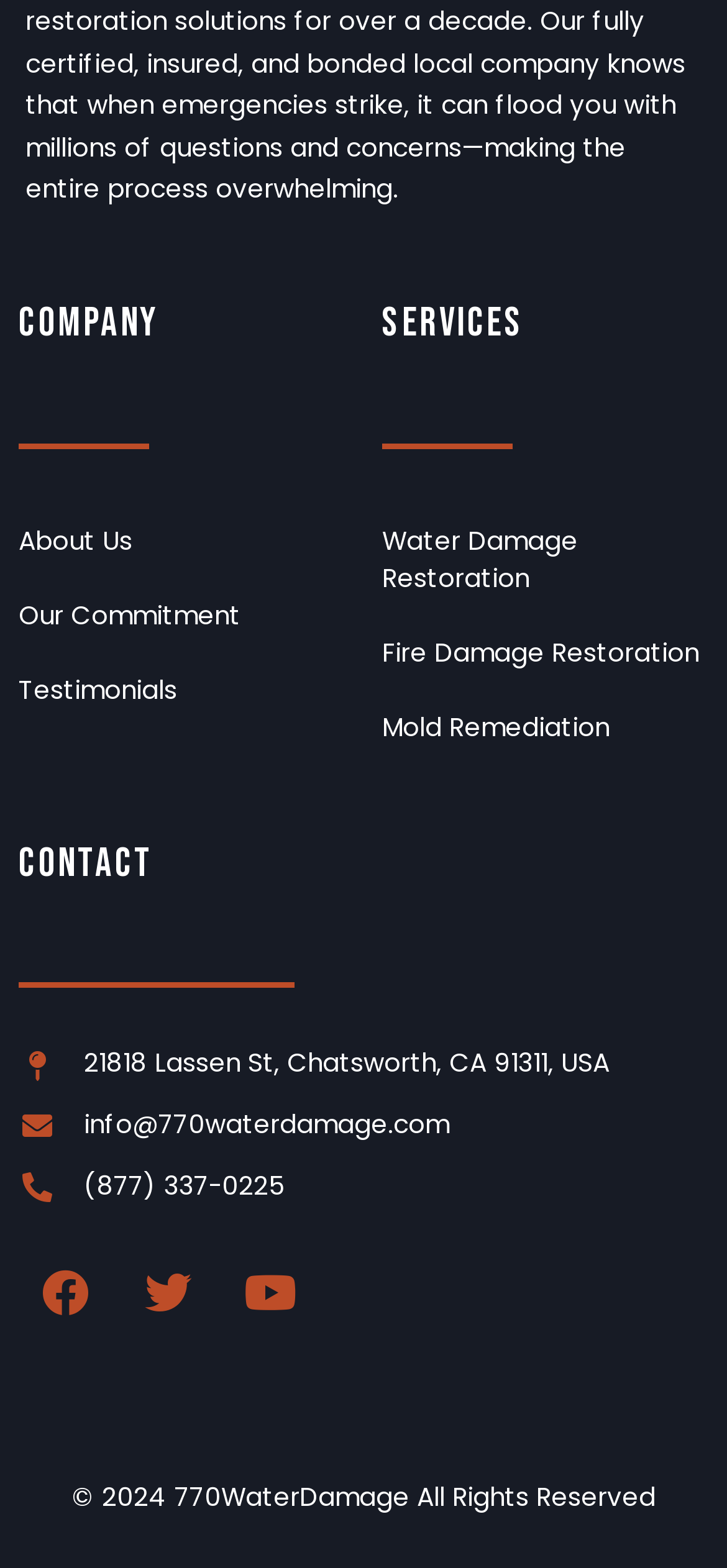Calculate the bounding box coordinates for the UI element based on the following description: "Twitter". Ensure the coordinates are four float numbers between 0 and 1, i.e., [left, top, right, bottom].

[0.167, 0.794, 0.295, 0.854]